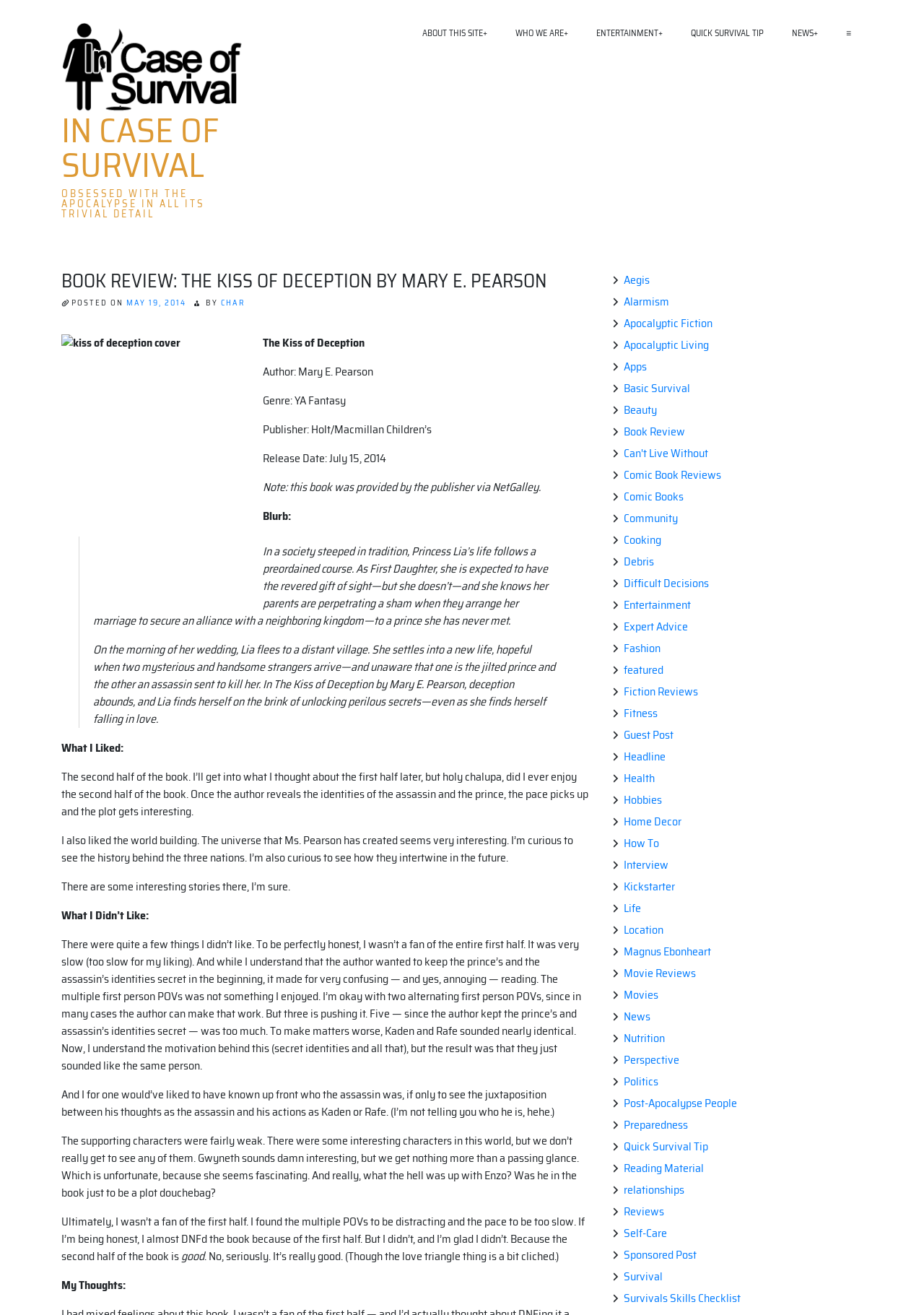Can you find the bounding box coordinates for the element that needs to be clicked to execute this instruction: "Click on the 'ABOUT THIS SITE +' link"? The coordinates should be given as four float numbers between 0 and 1, i.e., [left, top, right, bottom].

[0.441, 0.016, 0.543, 0.033]